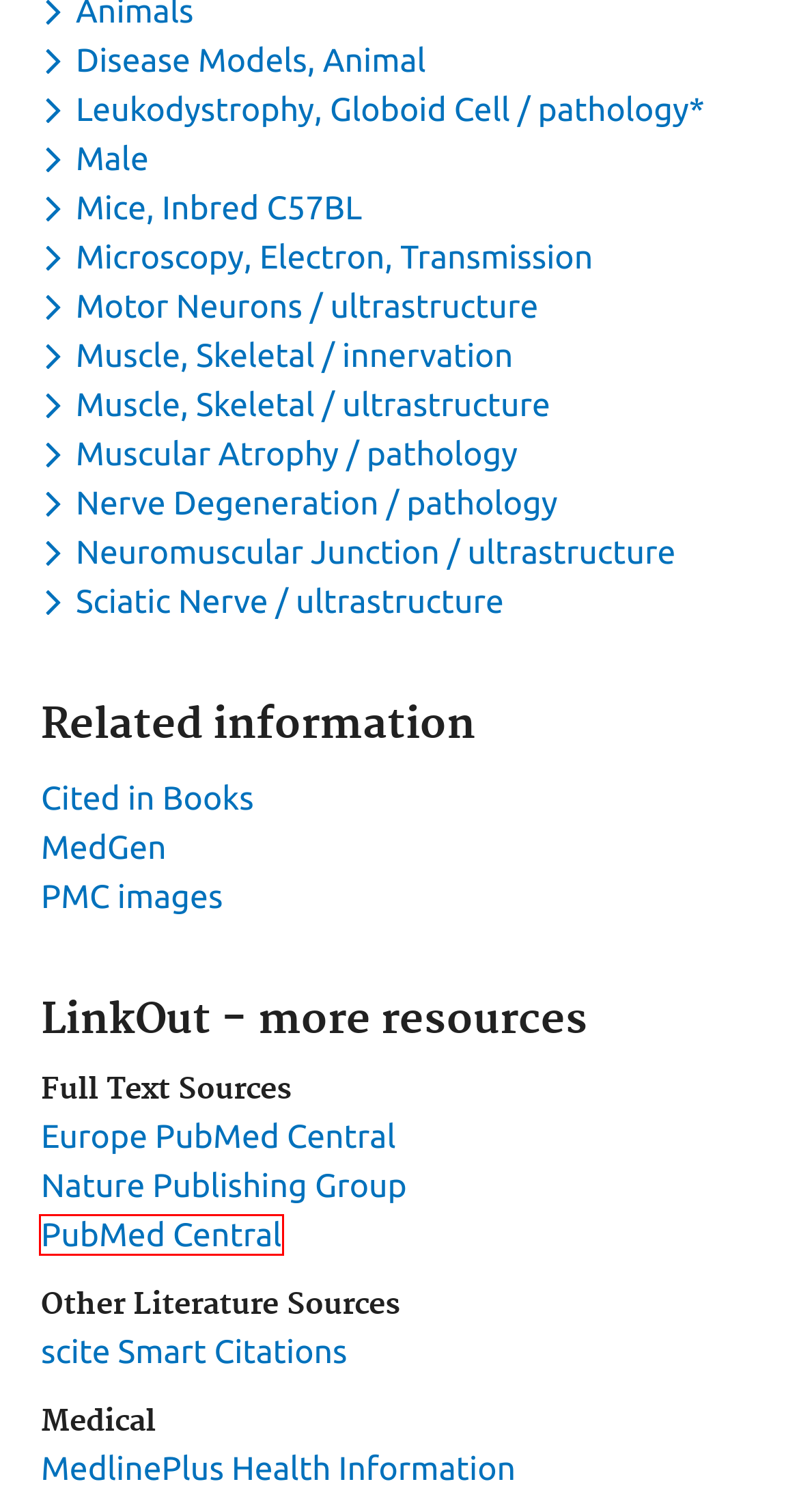You have a screenshot of a webpage with a red bounding box around an element. Choose the best matching webpage description that would appear after clicking the highlighted element. Here are the candidates:
A. Connect with NLM
B. Ultrastructural Characterization of the Lower Motor System in a Mouse Model of Krabbe Disease - PMC
C. Leukodystrophies | MedlinePlus
D. Accessibility on the NLM Website
E. NCBI Insights - News about NCBI resources and events
F. Browser Advice for NCBI Web Pages
G. Europe PMC
H. Galactosylceramide beta-galactosidase deficiency (Concept Id: C0023521)
 - MedGen - NCBI

B